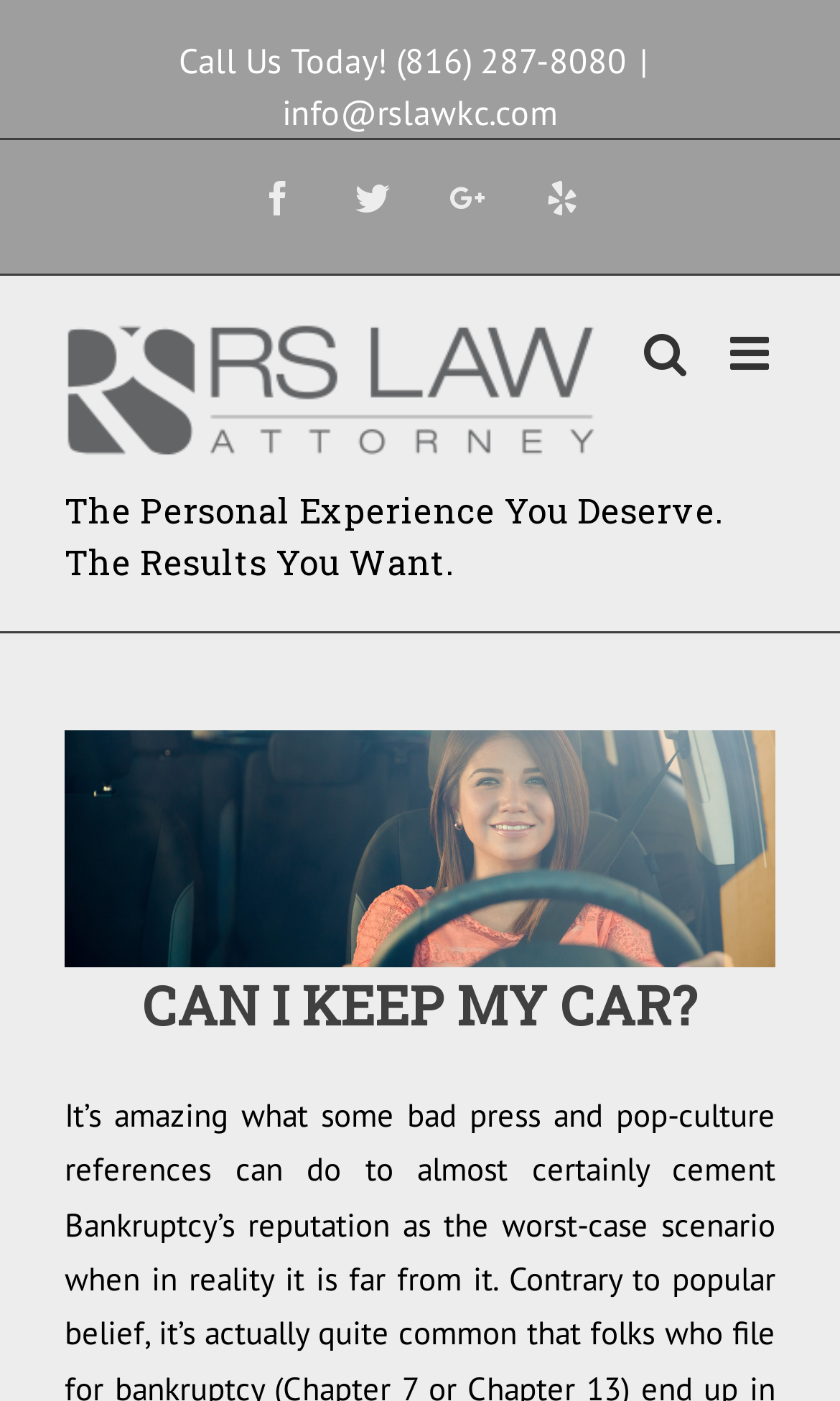Using the webpage screenshot, locate the HTML element that fits the following description and provide its bounding box: "aria-label="Toggle mobile menu"".

[0.869, 0.235, 0.923, 0.268]